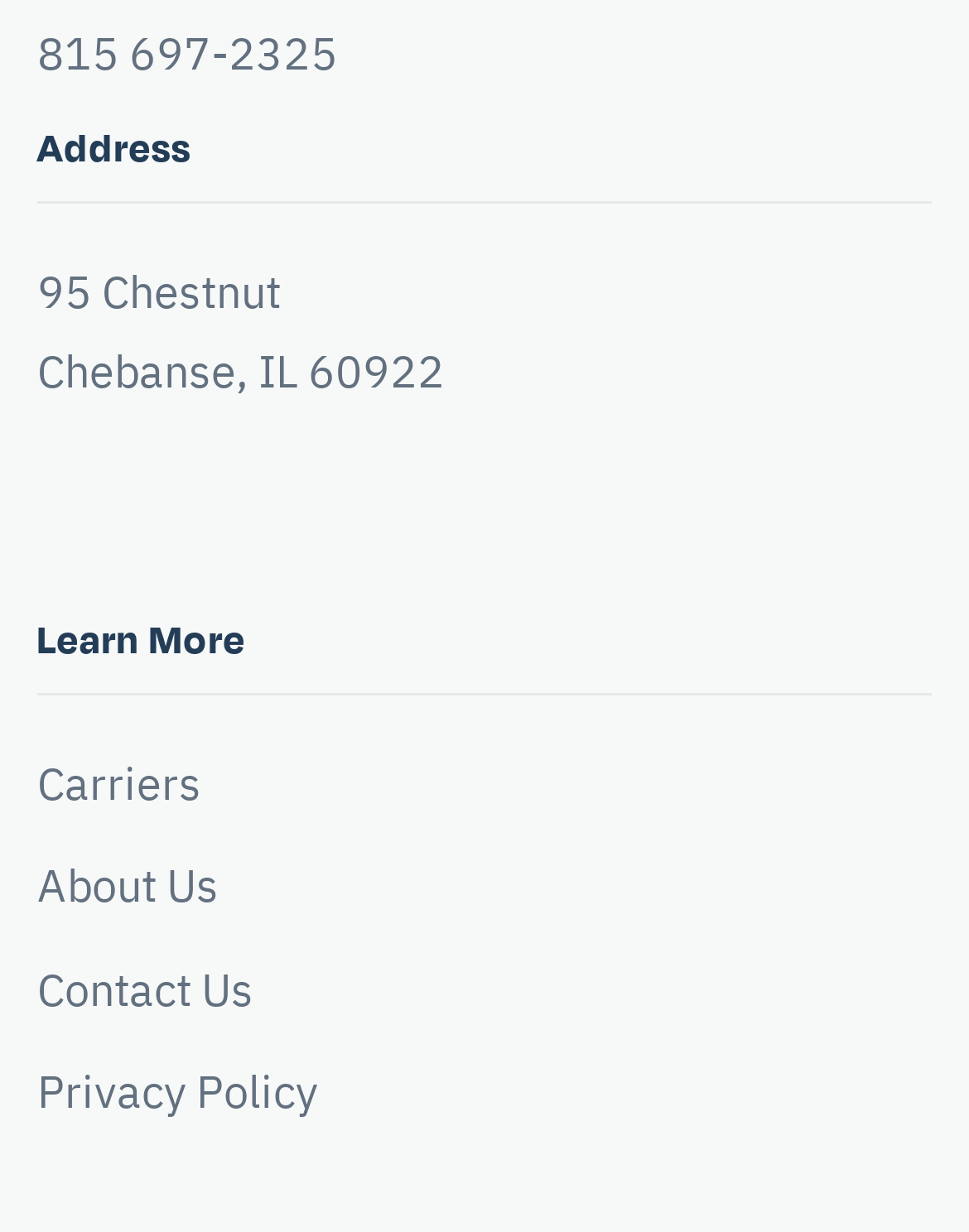Find the coordinates for the bounding box of the element with this description: "Carriers".

[0.038, 0.604, 0.962, 0.668]